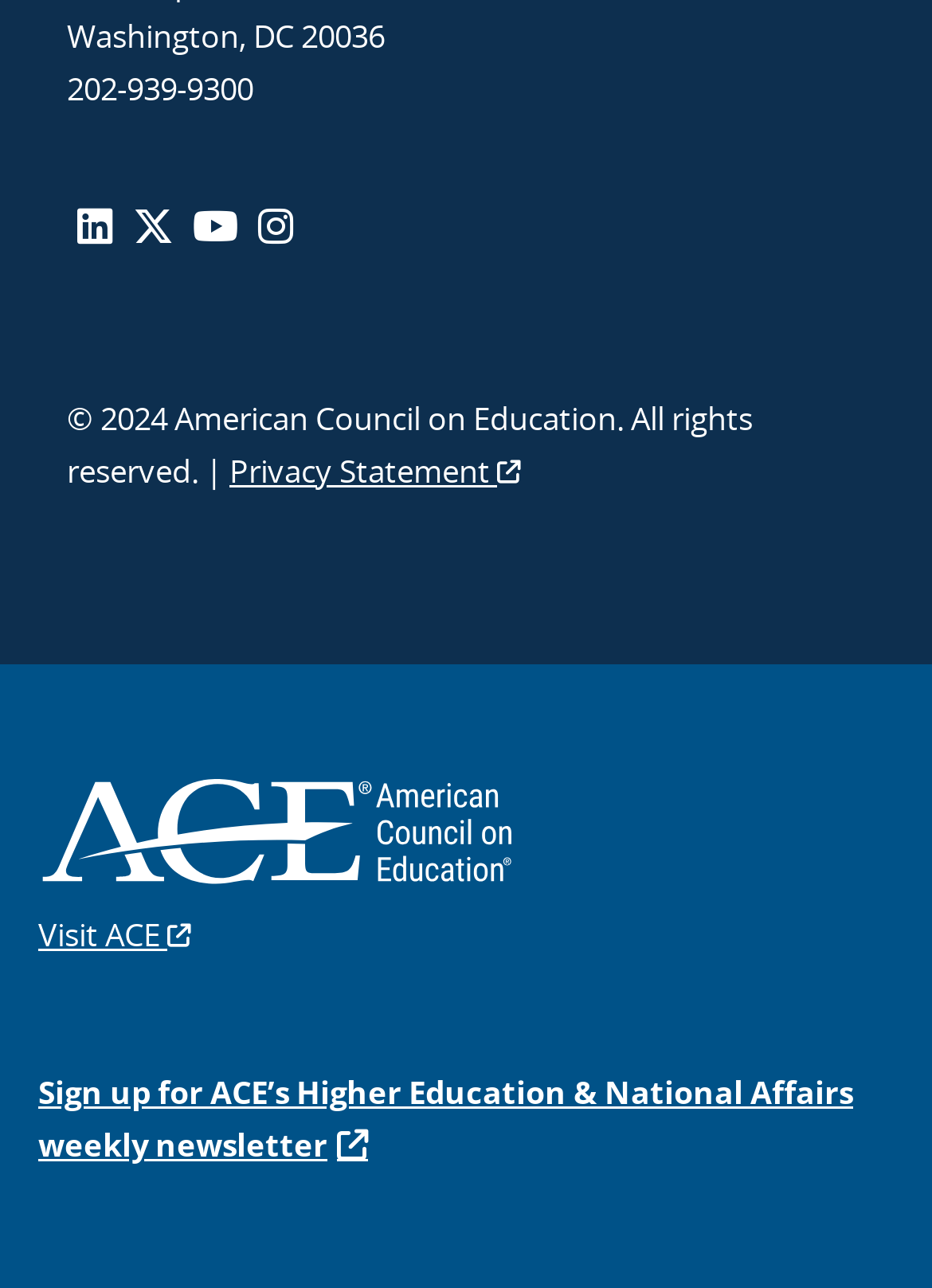What is the copyright year of the organization?
Answer the question with as much detail as you can, using the image as a reference.

I found the copyright year by looking at the bottom section of the webpage, where it displays the organization's copyright information. The static text element with the bounding box coordinates [0.072, 0.308, 0.808, 0.382] contains the text '© 2024 American Council on Education. All rights reserved.'.